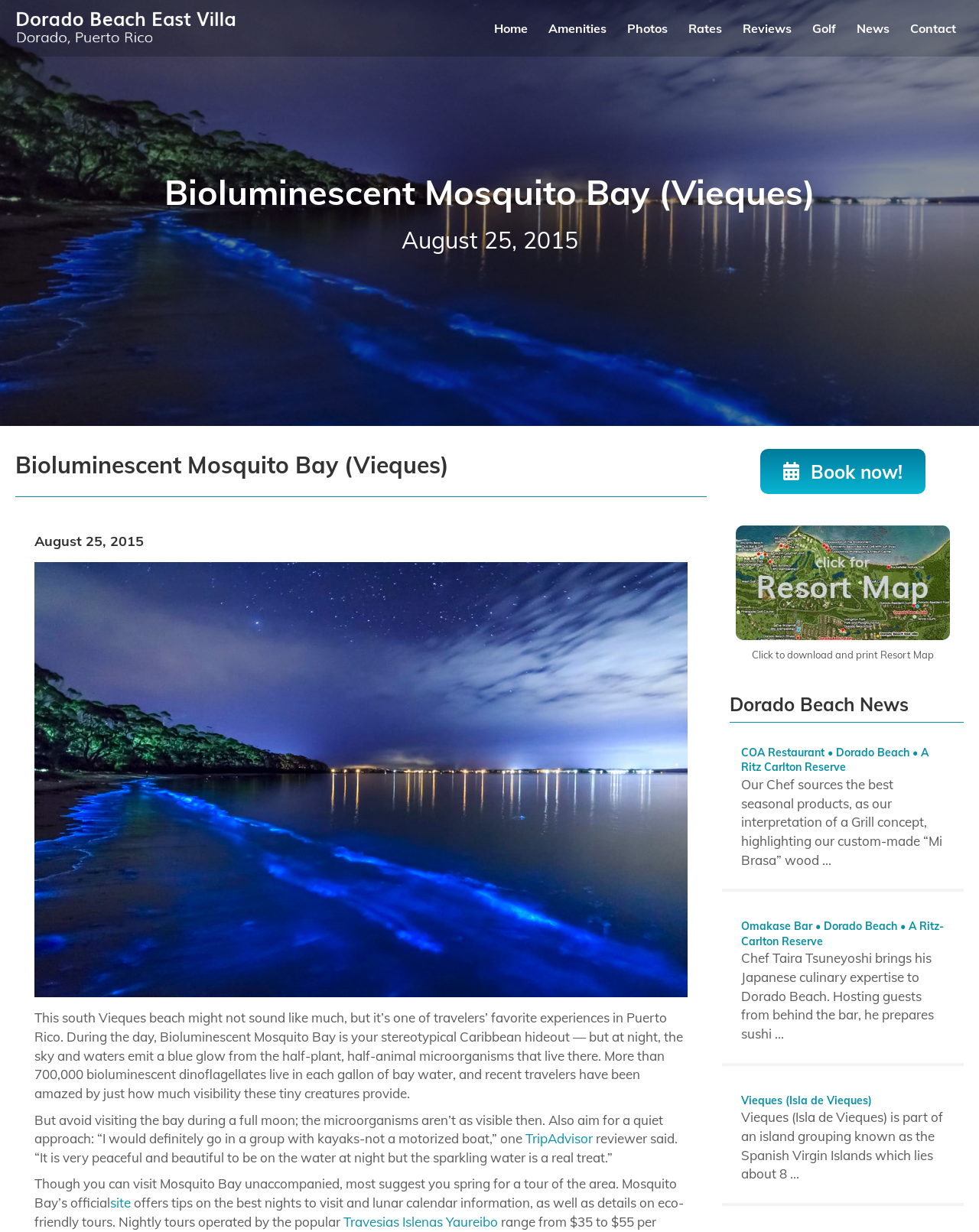Use the information in the screenshot to answer the question comprehensively: What is recommended to avoid when visiting Mosquito Bay?

The webpage suggests avoiding visiting Mosquito Bay during a full moon, as the microorganisms aren't as visible then, and recommends a quiet approach, such as using kayaks instead of motorized boats.